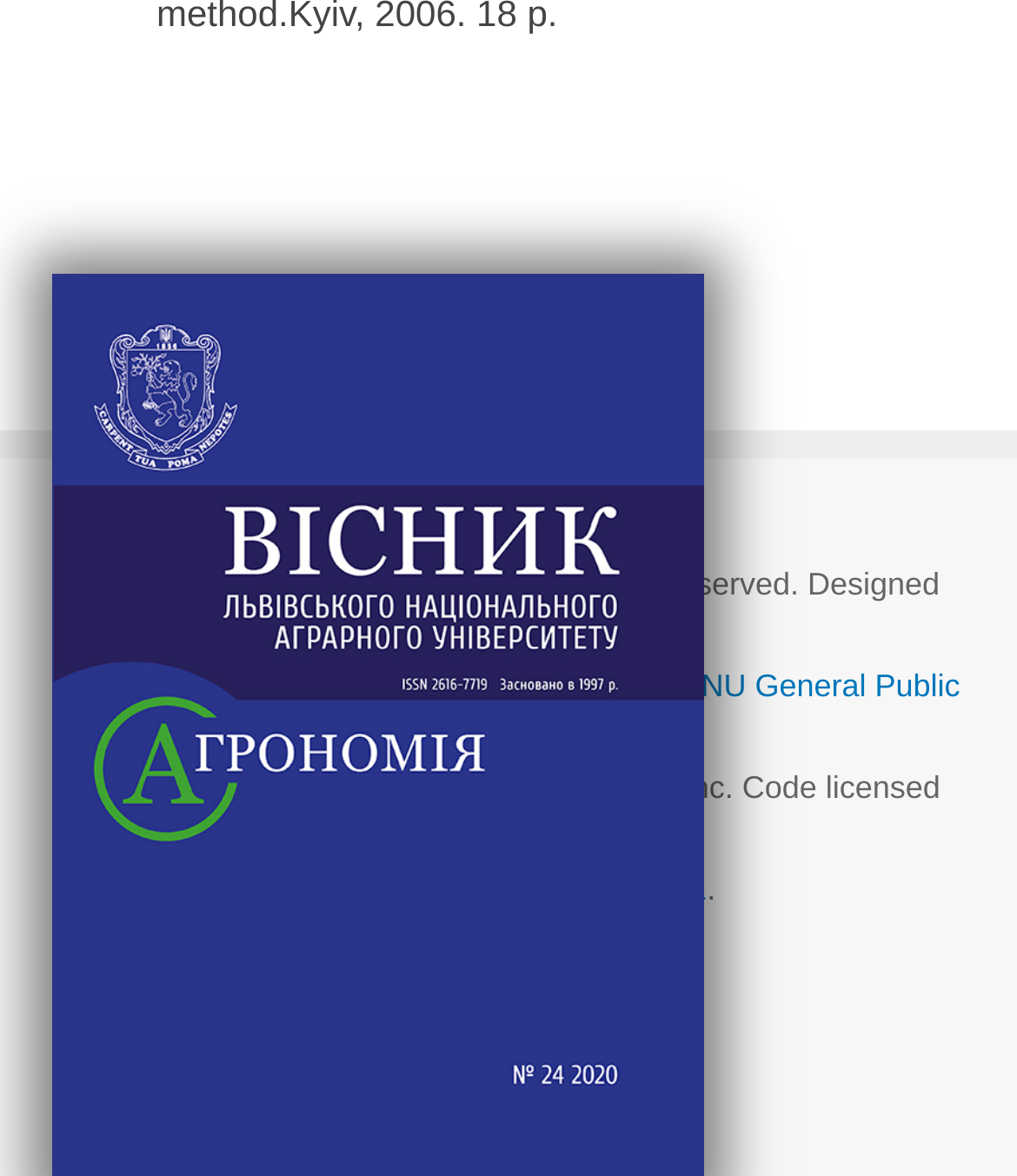What is the name of the software released under the GNU General Public License?
Using the visual information, respond with a single word or phrase.

Joomla!